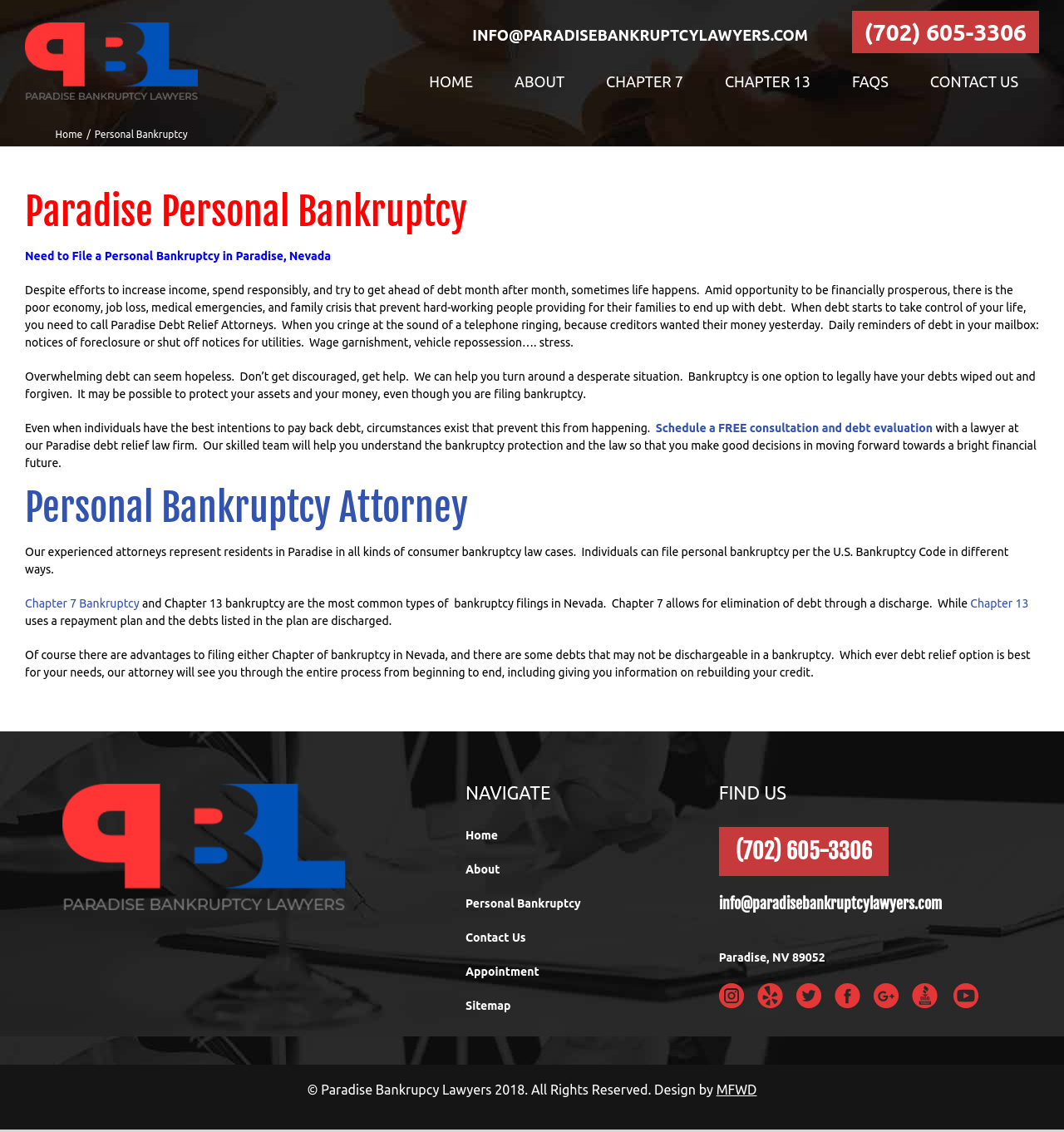Answer briefly with one word or phrase:
What is the name of the law firm?

Paradise Bankruptcy Lawyers